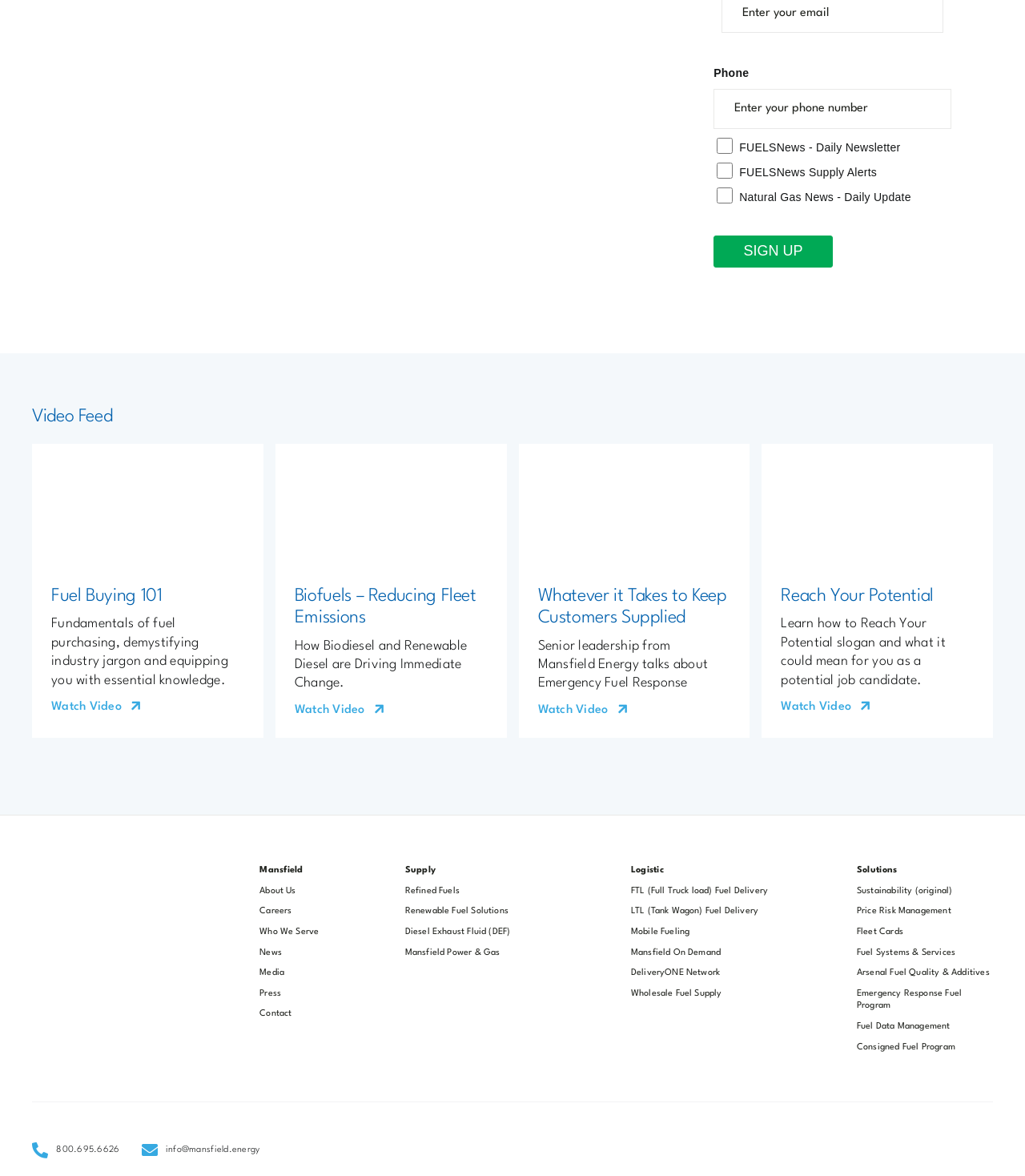Determine the coordinates of the bounding box that should be clicked to complete the instruction: "Like the post". The coordinates should be represented by four float numbers between 0 and 1: [left, top, right, bottom].

None